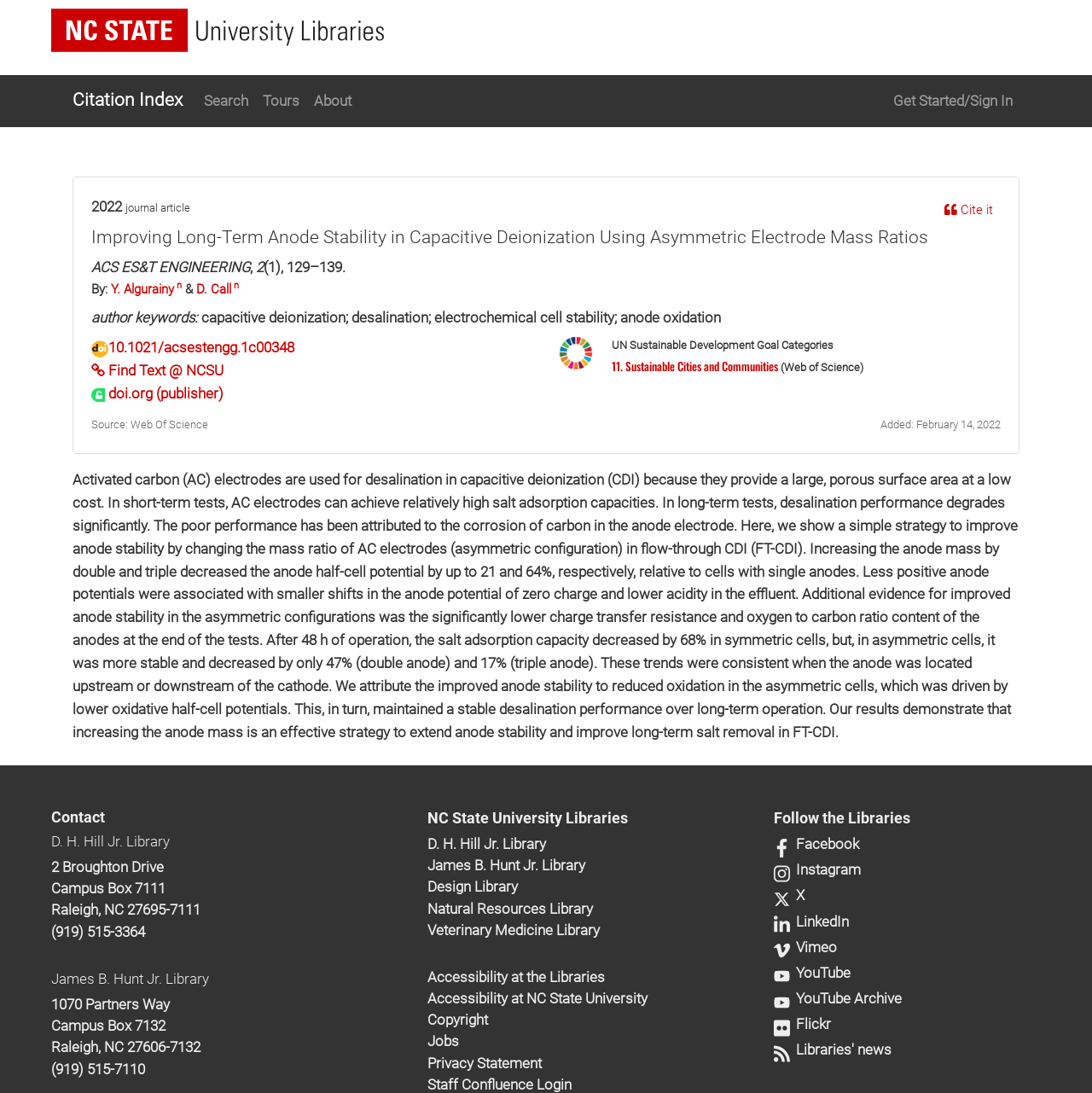What is the topic of the journal article?
Examine the image and give a concise answer in one word or a short phrase.

capacitive deionization